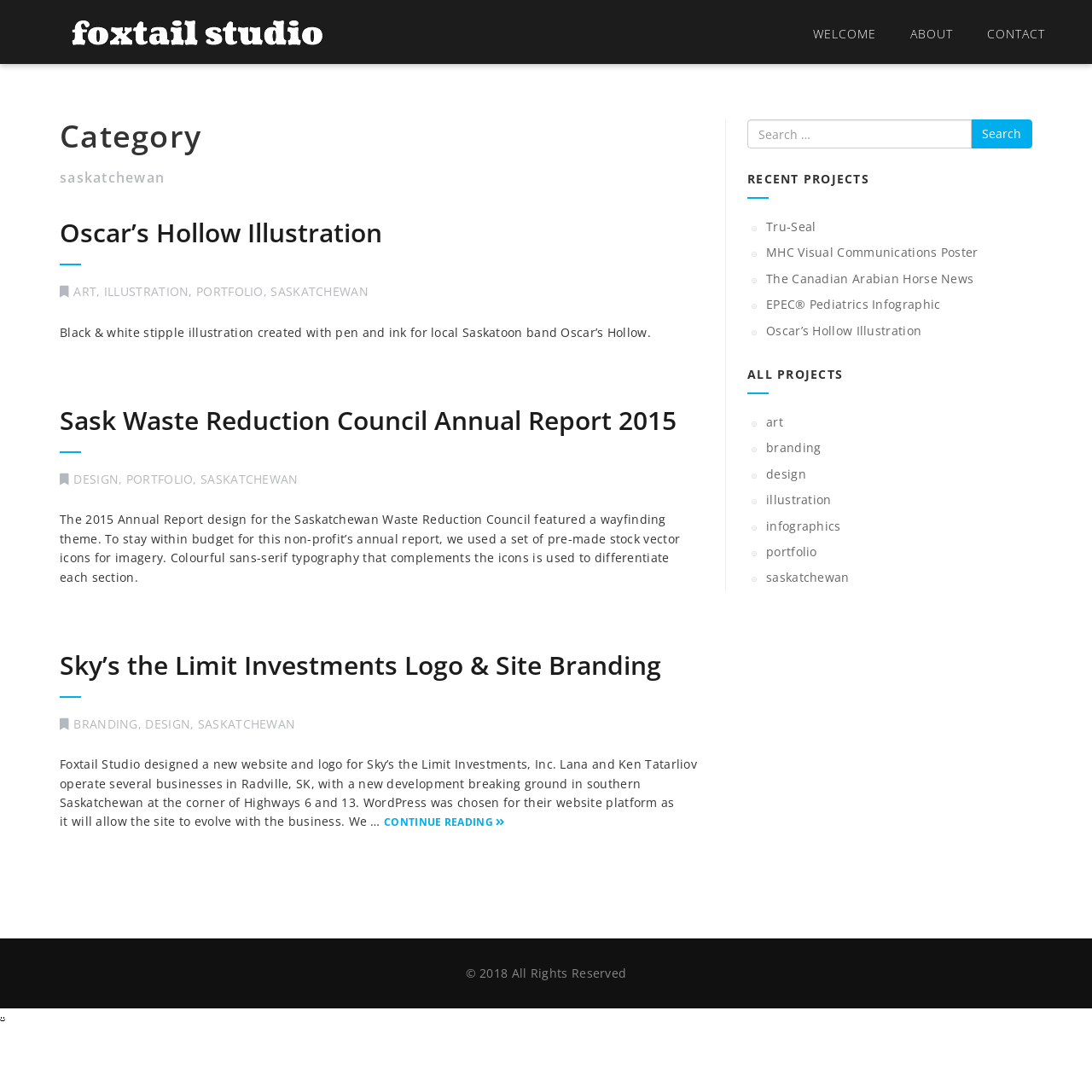Refer to the image and provide an in-depth answer to the question:
What is the theme of the 2015 Annual Report design?

The 2015 Annual Report design for the Saskatchewan Waste Reduction Council featured a wayfinding theme, as mentioned in the description of the project.